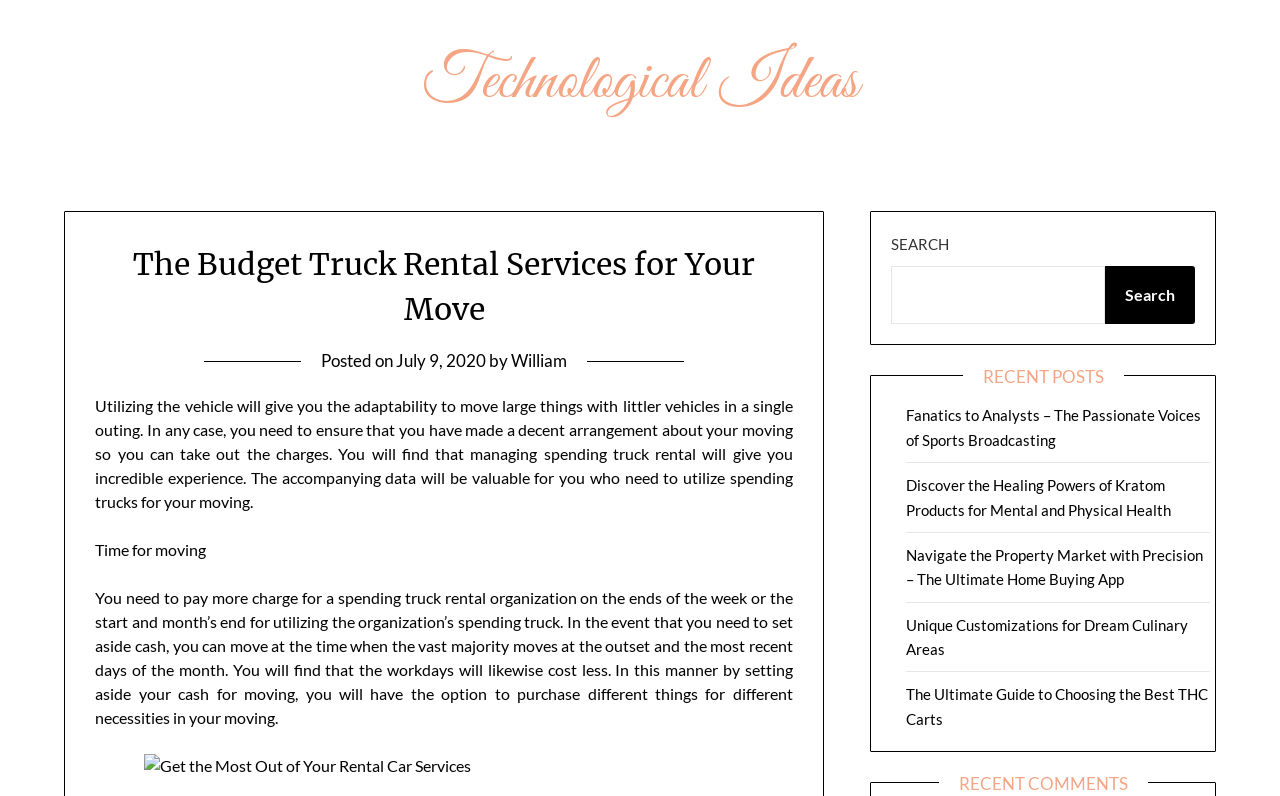Find the bounding box coordinates of the clickable element required to execute the following instruction: "Check recent posts". Provide the coordinates as four float numbers between 0 and 1, i.e., [left, top, right, bottom].

[0.752, 0.46, 0.878, 0.488]